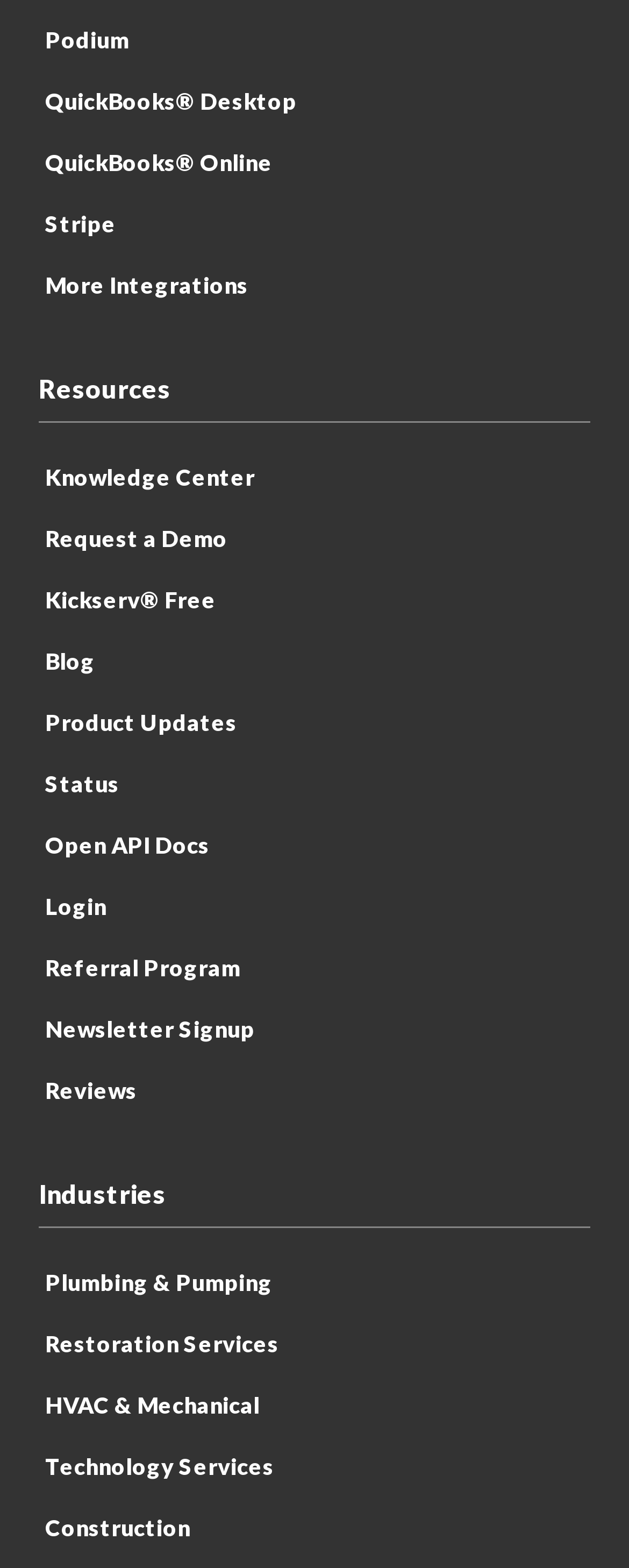Identify the bounding box coordinates of the region that needs to be clicked to carry out this instruction: "Learn about QuickBooks Desktop". Provide these coordinates as four float numbers ranging from 0 to 1, i.e., [left, top, right, bottom].

[0.062, 0.054, 0.938, 0.077]